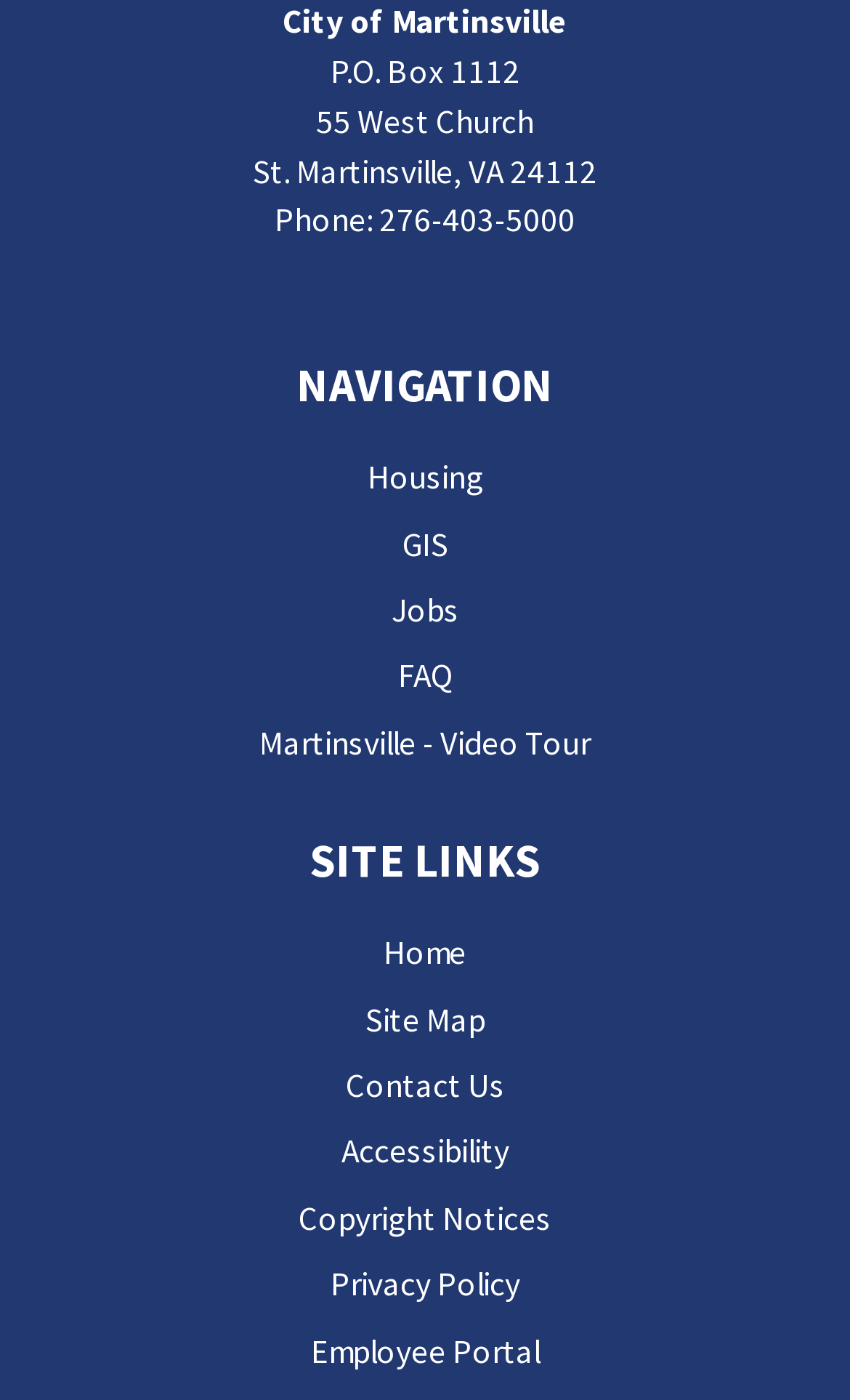Locate the bounding box coordinates of the clickable element to fulfill the following instruction: "Watch the 'Martinsville - Video Tour'". Provide the coordinates as four float numbers between 0 and 1 in the format [left, top, right, bottom].

[0.305, 0.515, 0.695, 0.545]